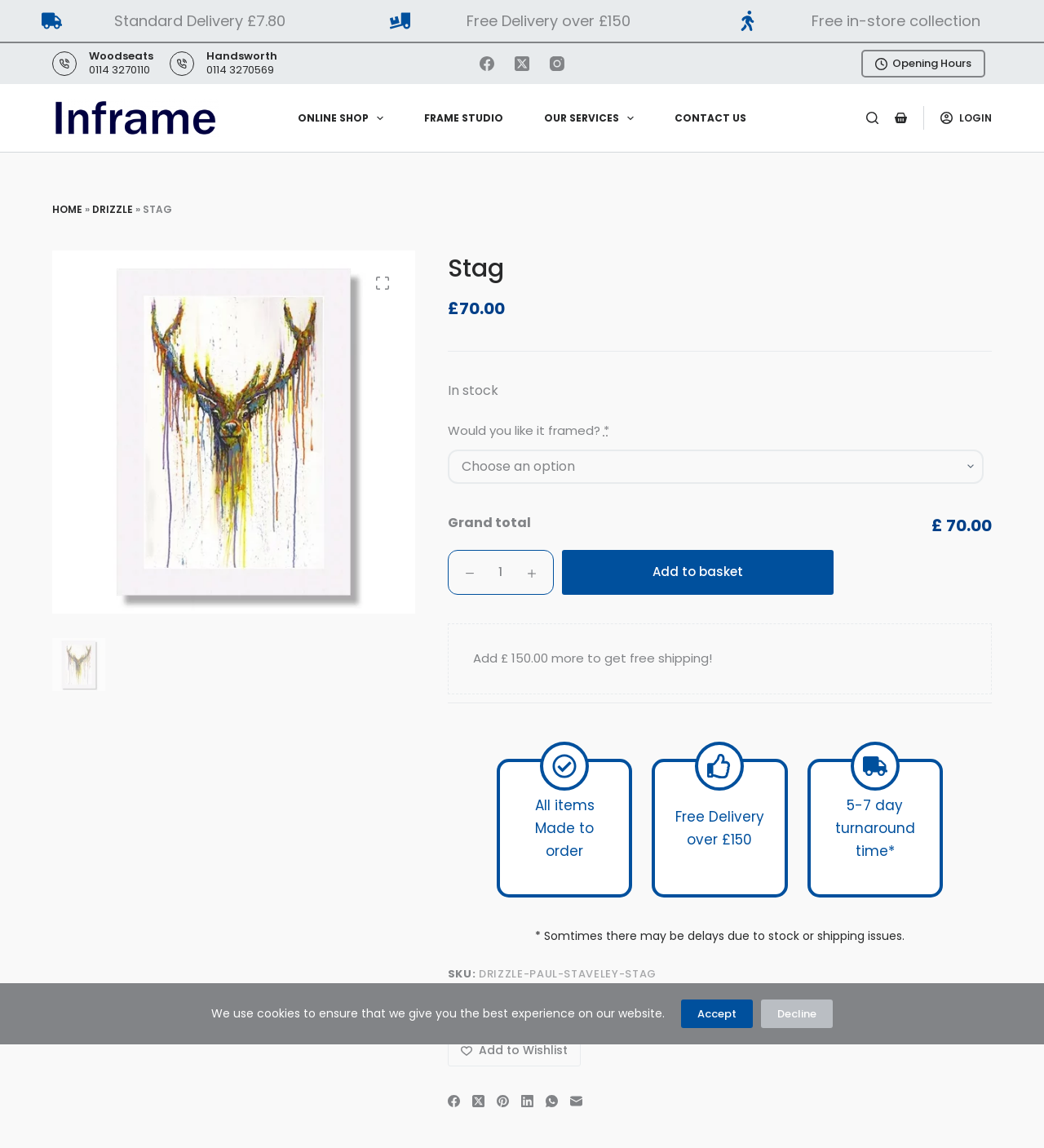What is the minimum order value for free delivery?
Use the image to answer the question with a single word or phrase.

£150